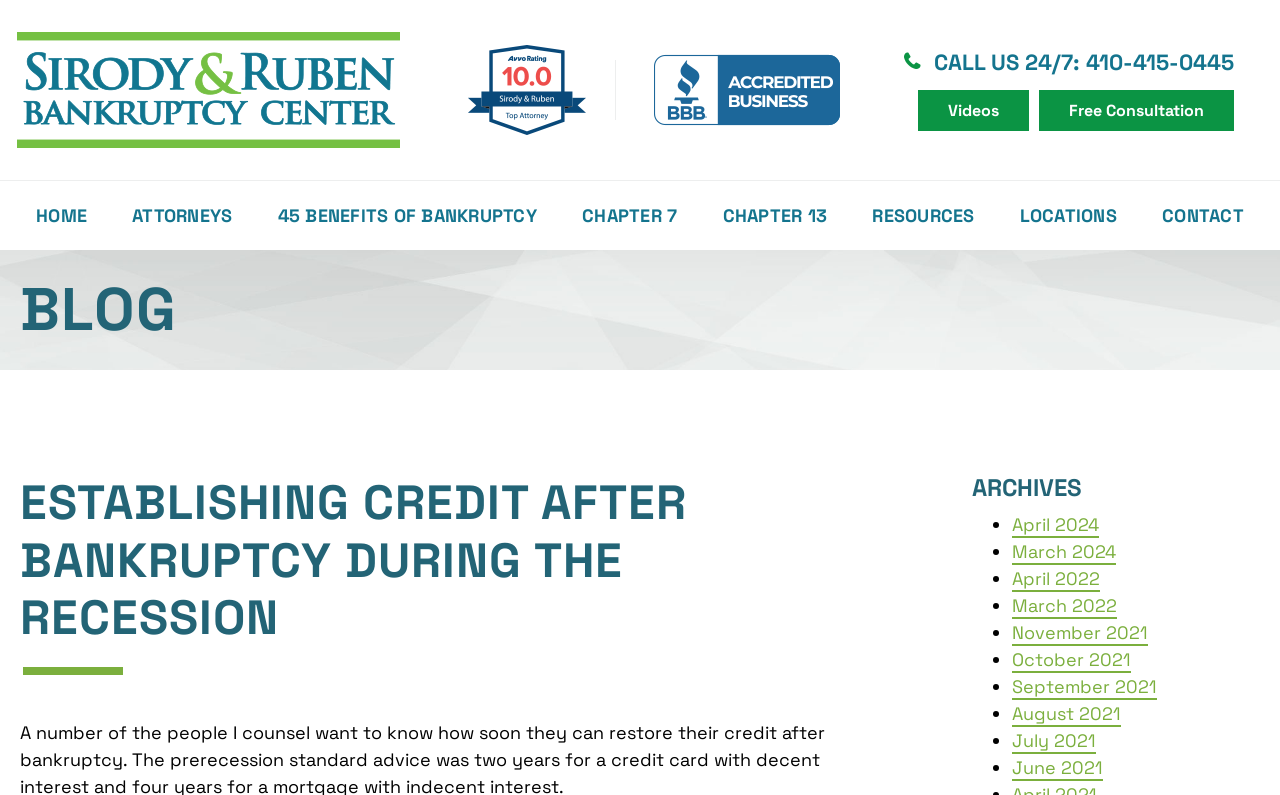Please determine the bounding box coordinates of the area that needs to be clicked to complete this task: 'View the 45 benefits of bankruptcy'. The coordinates must be four float numbers between 0 and 1, formatted as [left, top, right, bottom].

[0.204, 0.248, 0.432, 0.294]